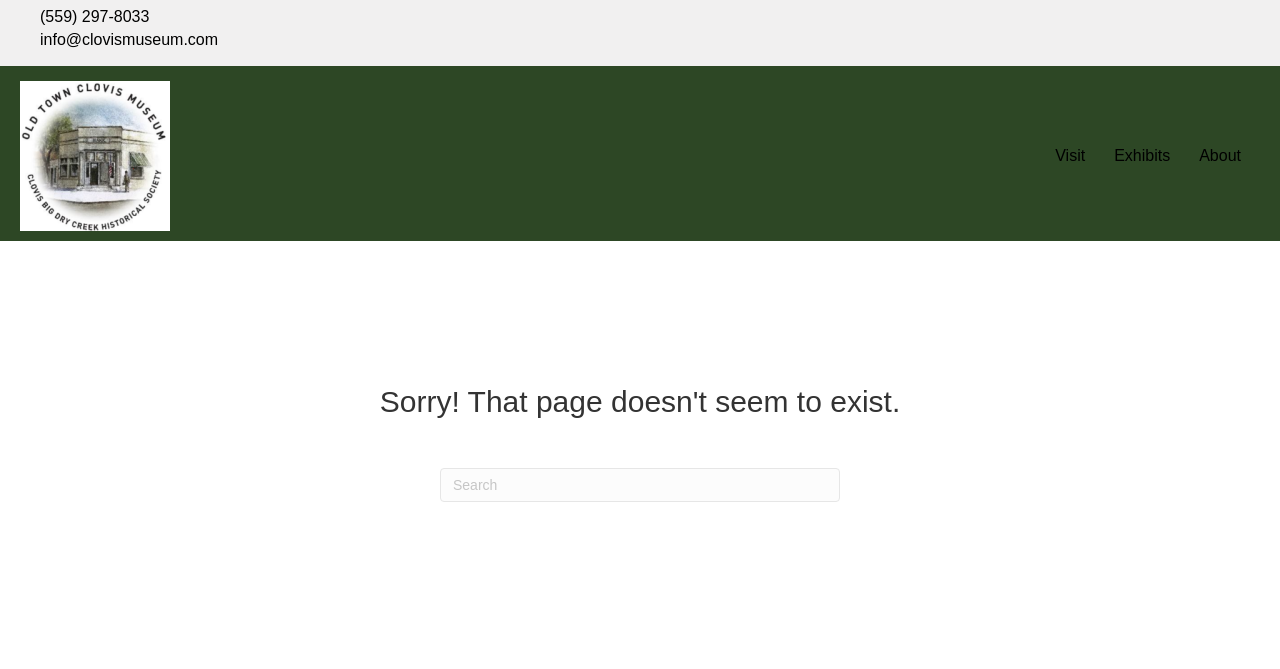Summarize the webpage in an elaborate manner.

The webpage is a "Page not found" error page for the Clovis Big Dry Creek Museum. At the top left, there are three links: a phone number "(559) 297-8033", an email address "info@clovismuseum.com", and a logo image of the museum. 

Below the links, there is a navigation menu on the right side, containing three links: "Visit", "Exhibits", and "About". 

The main content of the page is an article section that takes up most of the page. It has a heading that reads "Sorry! That page doesn't seem to exist." in a prominent font size. 

Below the heading, there is a search box labeled "Search" that allows users to search for content on the website.